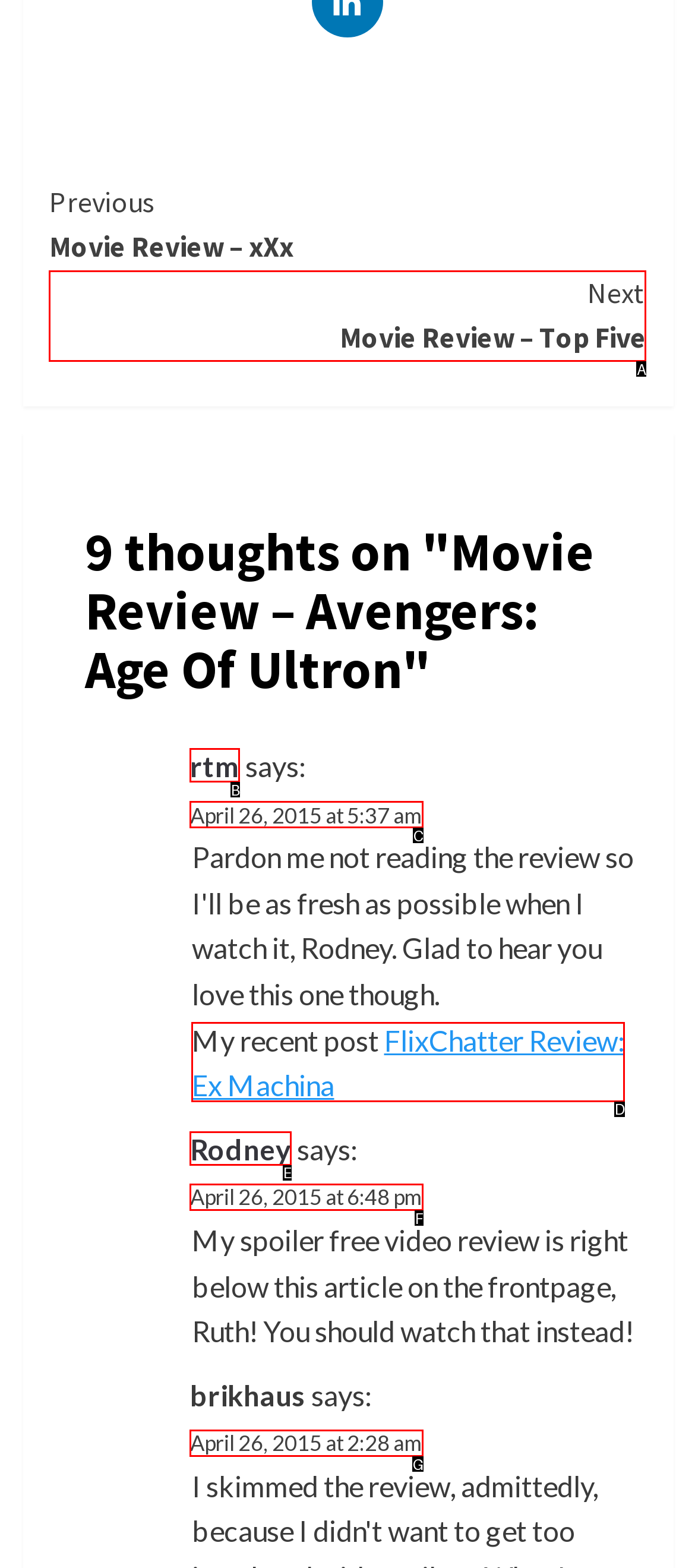Given the description: rtm, identify the matching option. Answer with the corresponding letter.

B